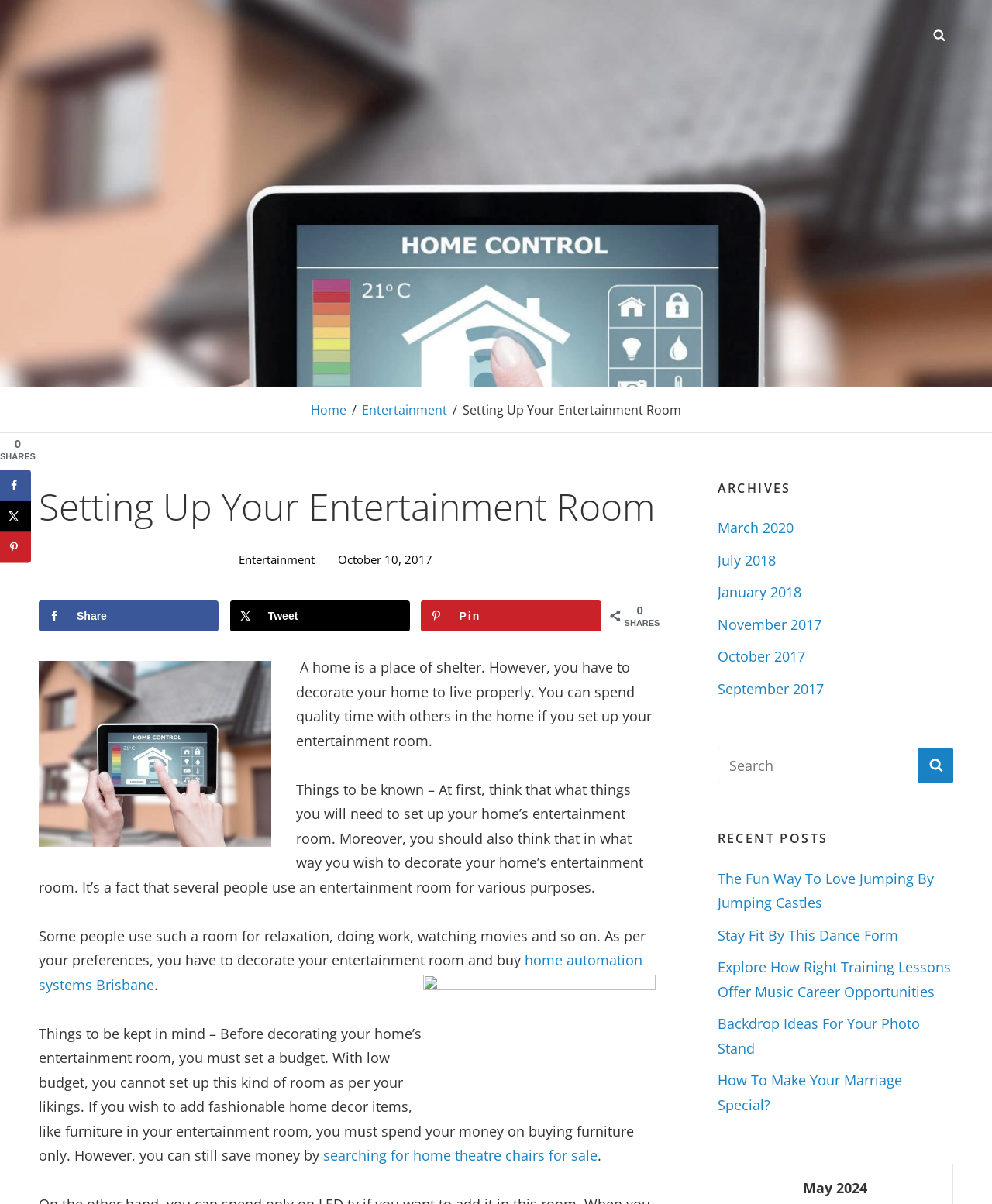Identify the bounding box coordinates of the element to click to follow this instruction: 'Go to Home page'. Ensure the coordinates are four float values between 0 and 1, provided as [left, top, right, bottom].

[0.313, 0.333, 0.349, 0.347]